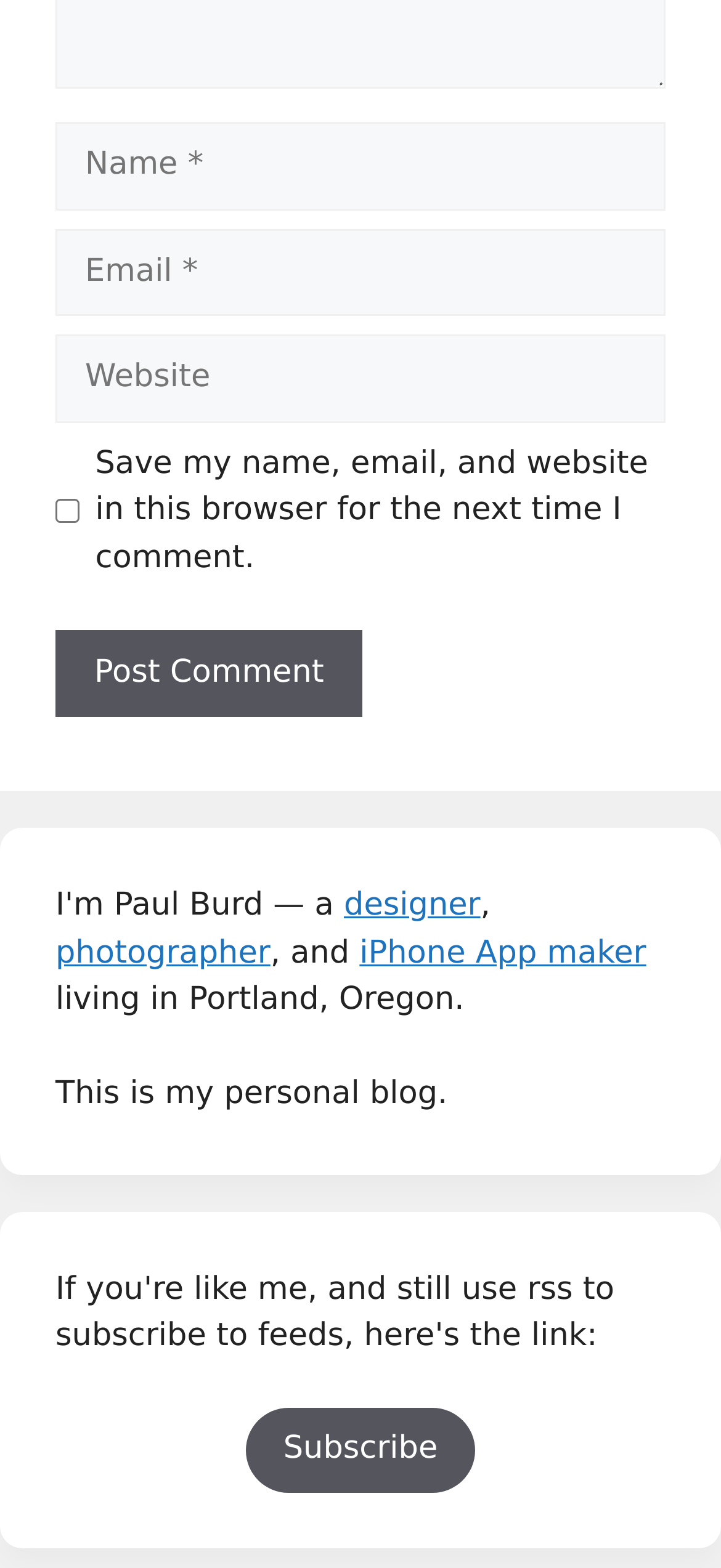Answer the question in a single word or phrase:
What is the author's profession?

Designer, photographer, iPhone App maker